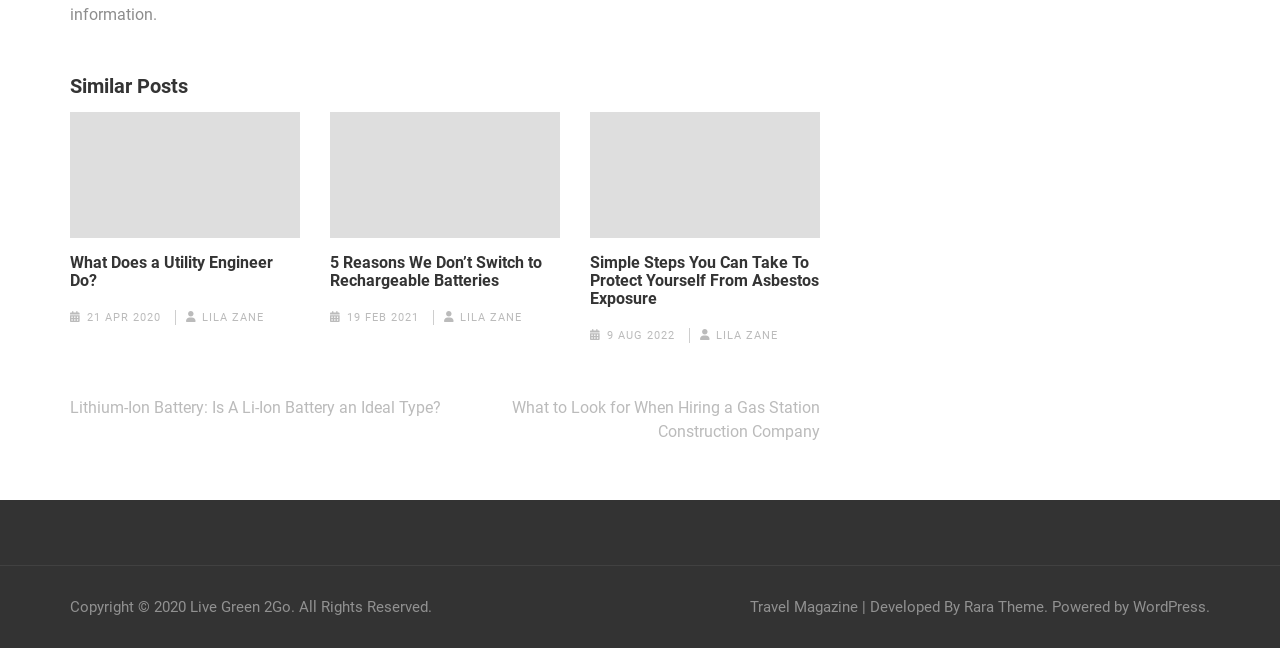Based on what you see in the screenshot, provide a thorough answer to this question: Who is the author of the second article?

I found the author of the second article by looking at the link elements within the article elements. The second article has a link element with the text 'LILA ZANE', which indicates the author of the article.